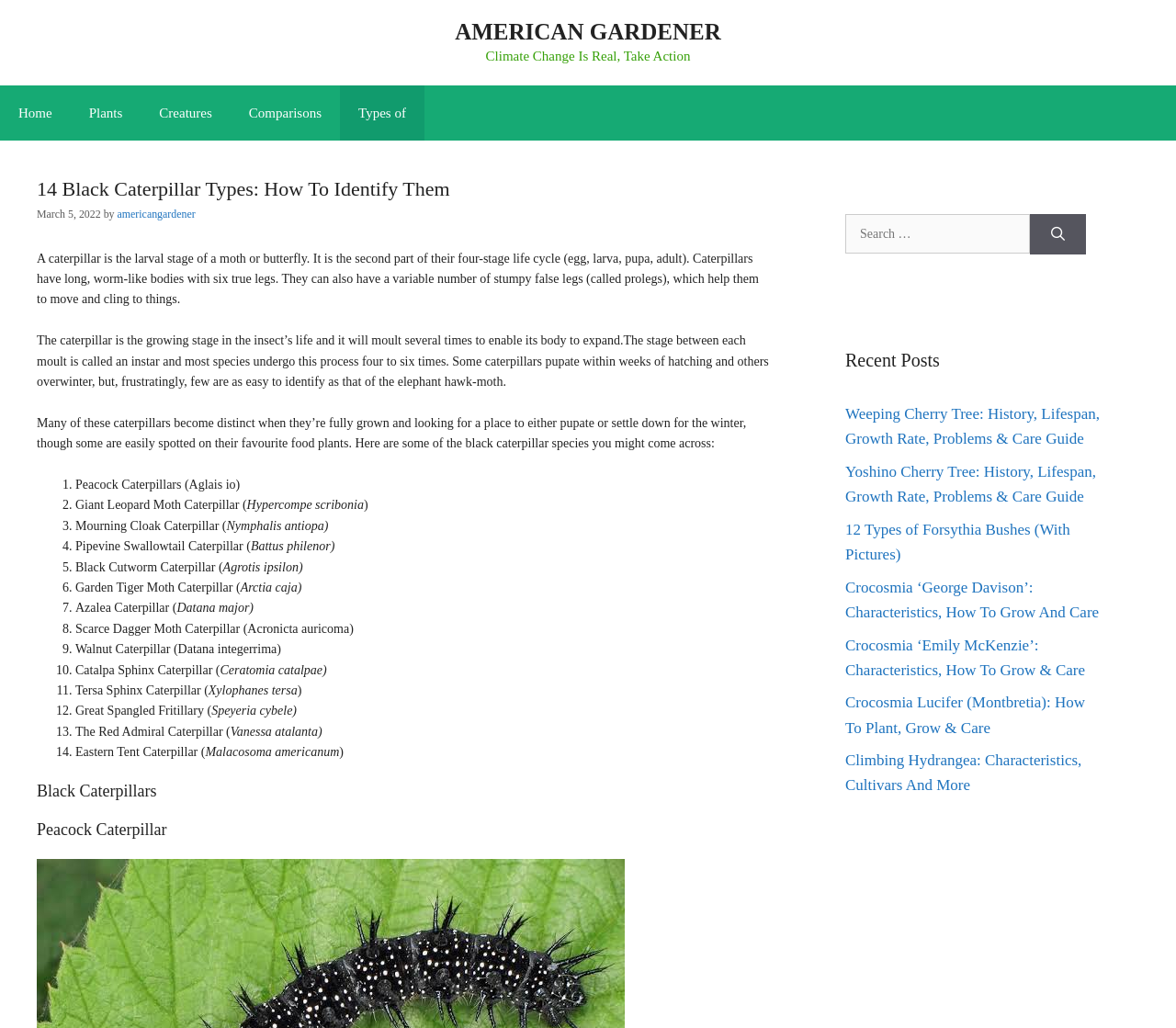Please provide a detailed answer to the question below based on the screenshot: 
What is the second part of a moth or butterfly's life cycle?

According to the webpage, a caterpillar is the larval stage of a moth or butterfly, which is the second part of their four-stage life cycle (egg, larva, pupa, adult).